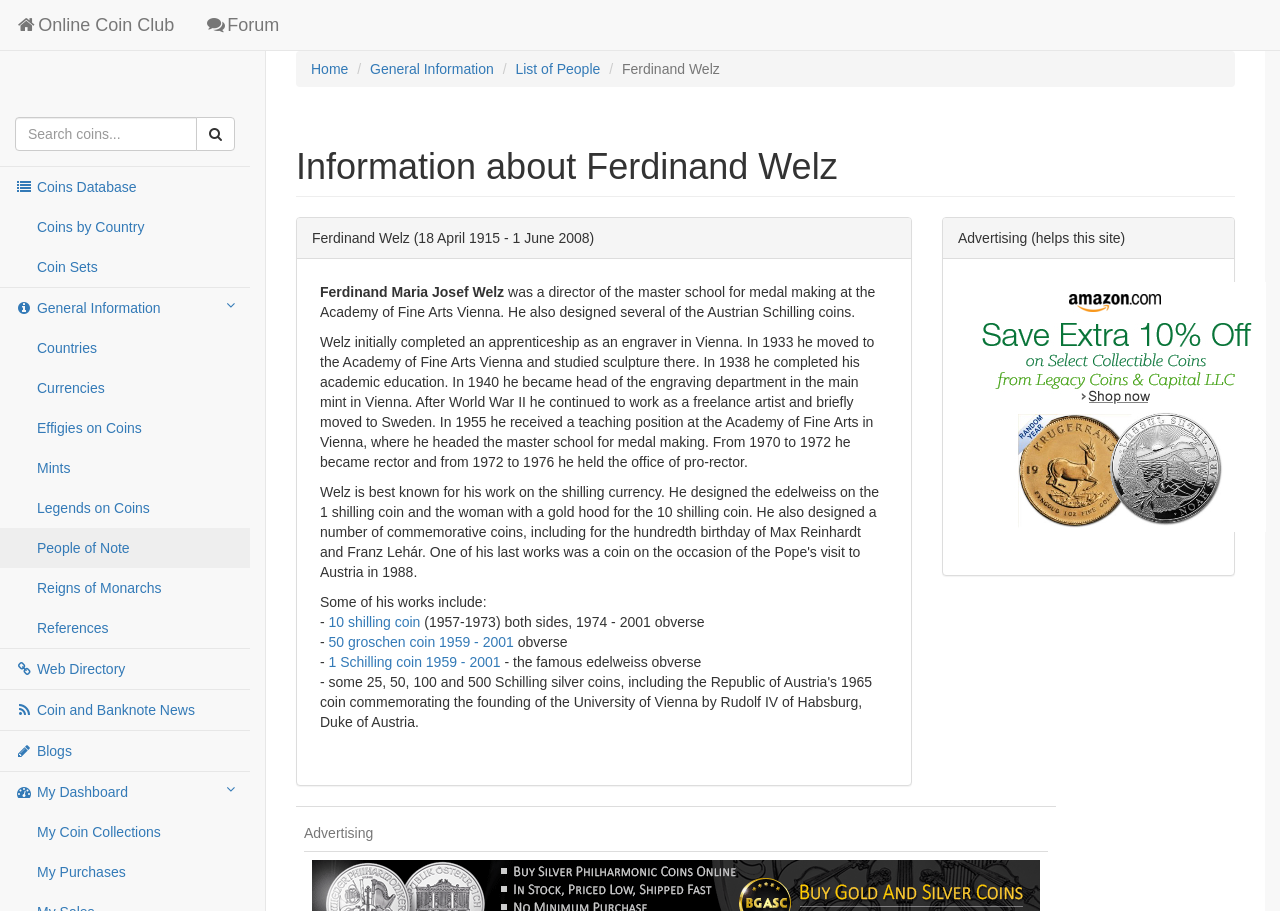Locate the bounding box coordinates of the clickable region to complete the following instruction: "Visit the Forum."

[0.148, 0.0, 0.23, 0.055]